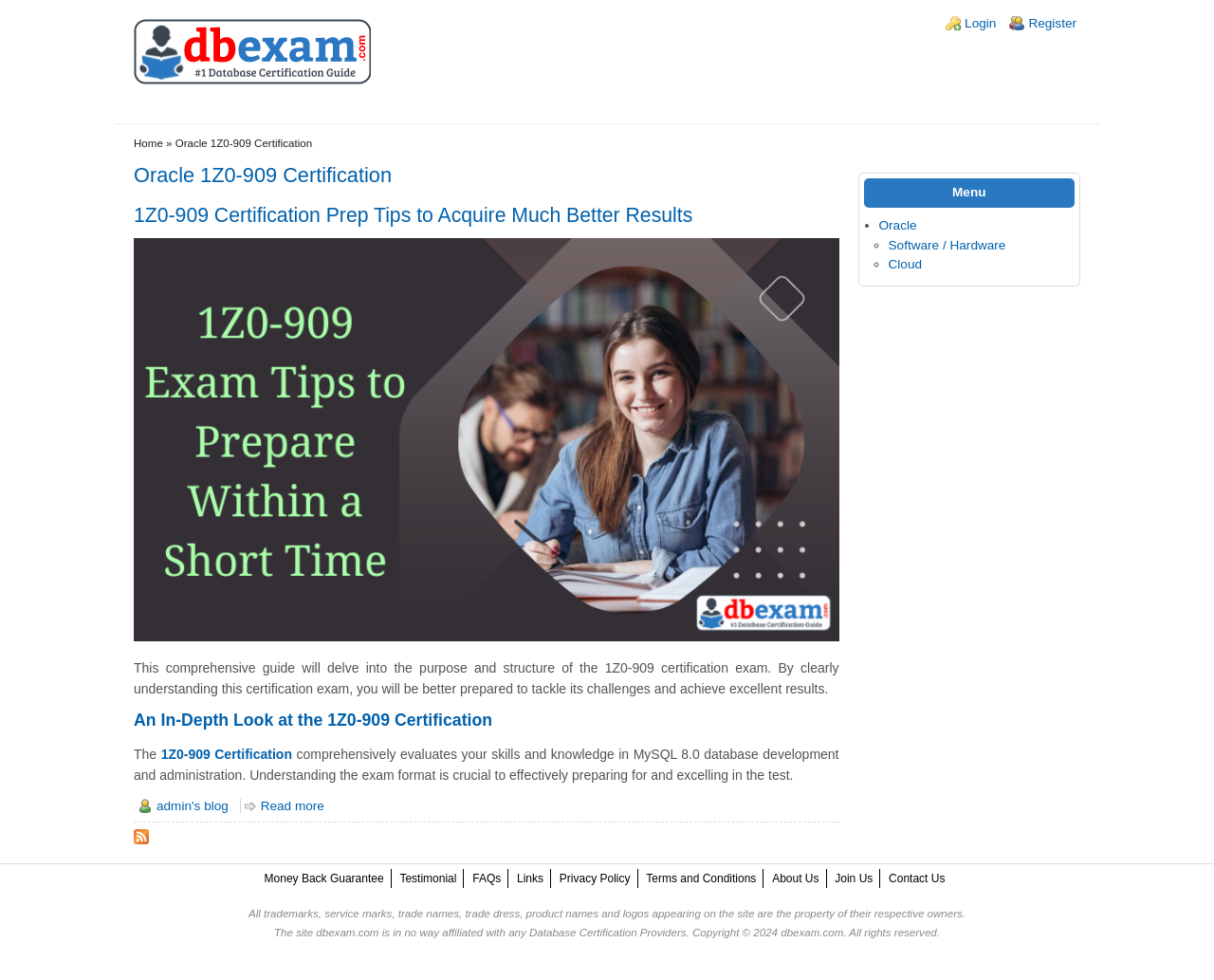Provide the bounding box coordinates of the UI element that matches the description: "parent_node: Oracle 1Z0-909 Certification".

[0.11, 0.846, 0.691, 0.861]